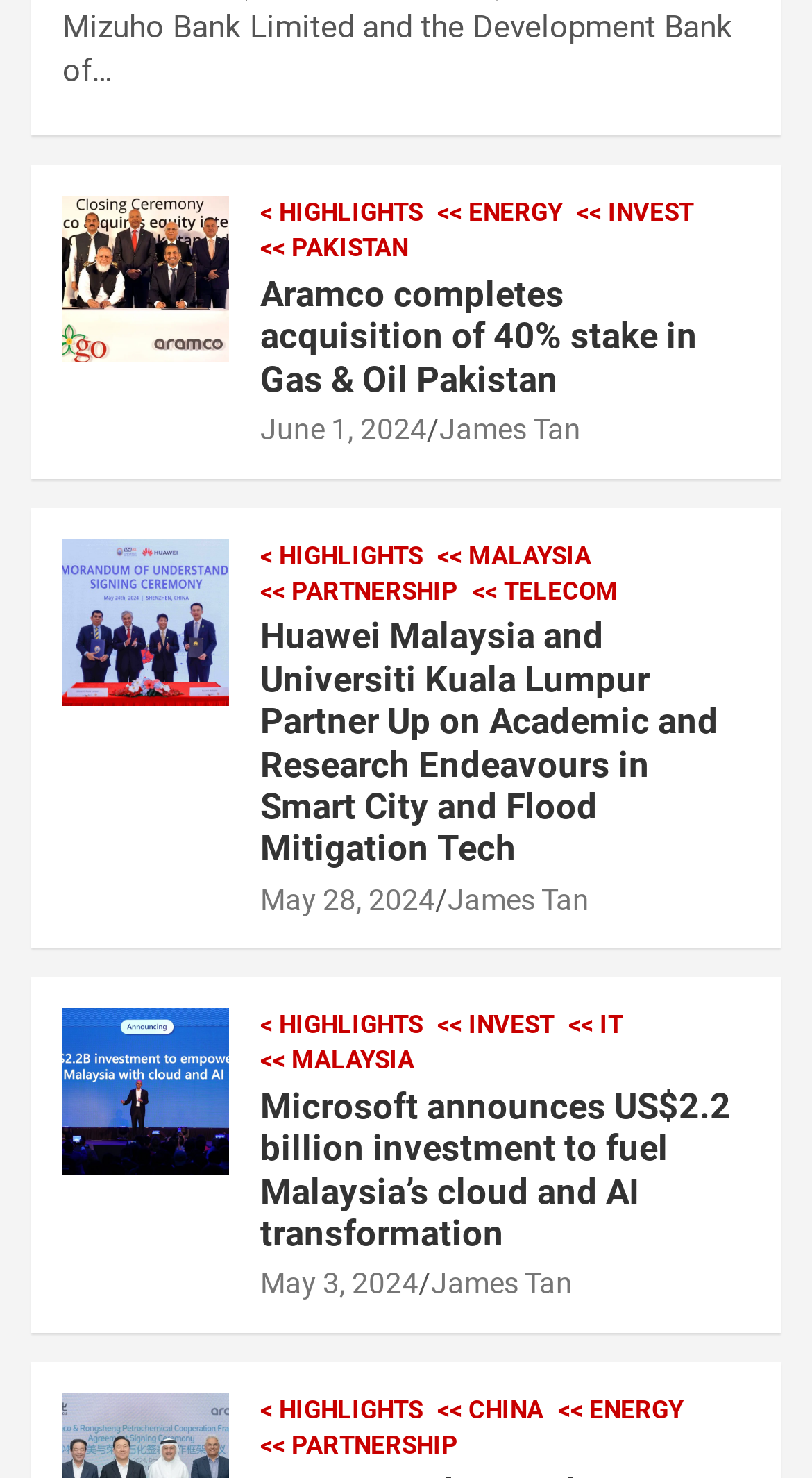Locate the bounding box coordinates of the element I should click to achieve the following instruction: "View Aramco acquisition news".

[0.321, 0.185, 0.923, 0.271]